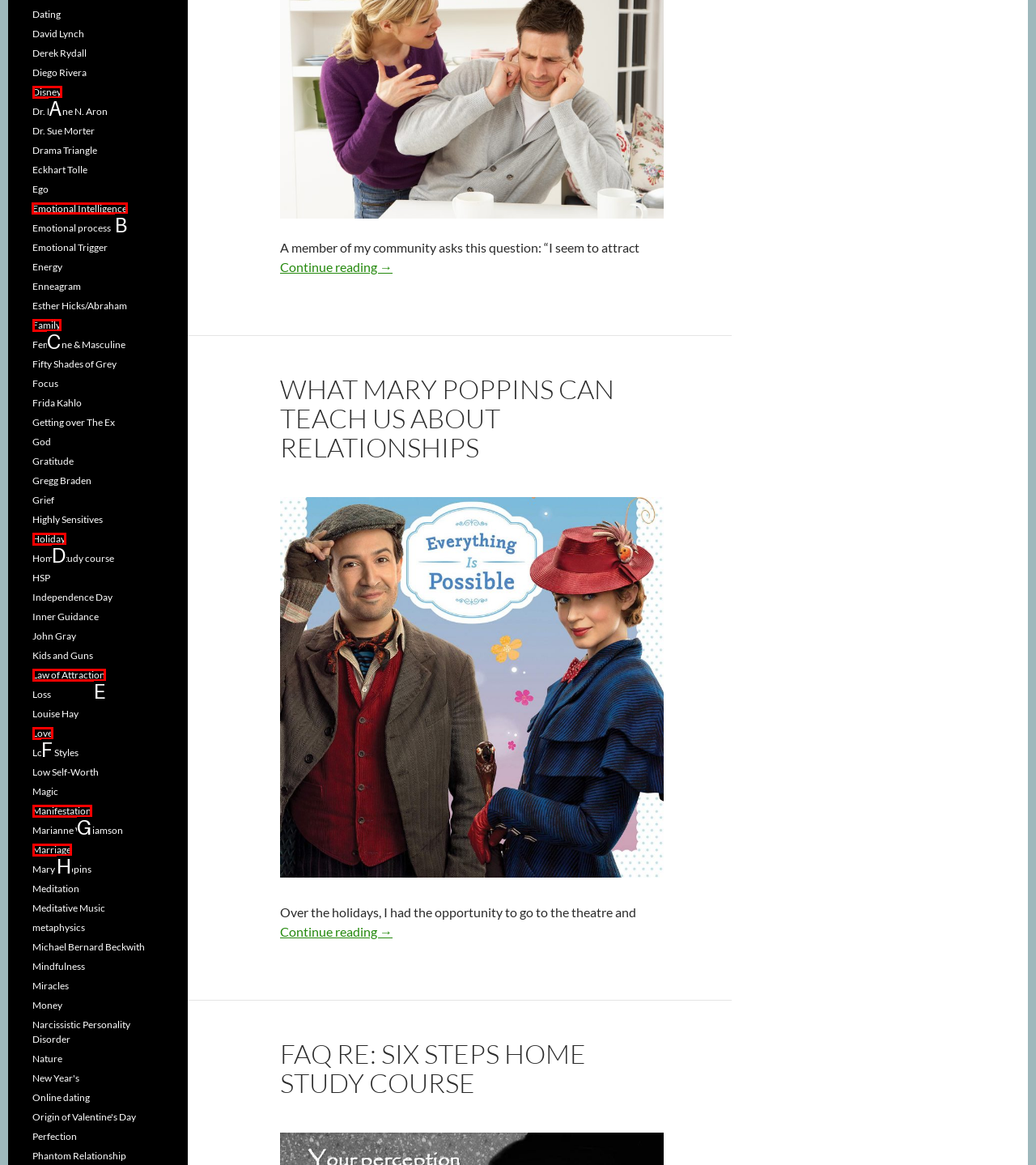Determine the appropriate lettered choice for the task: Learn more about 'Emotional Intelligence'. Reply with the correct letter.

B